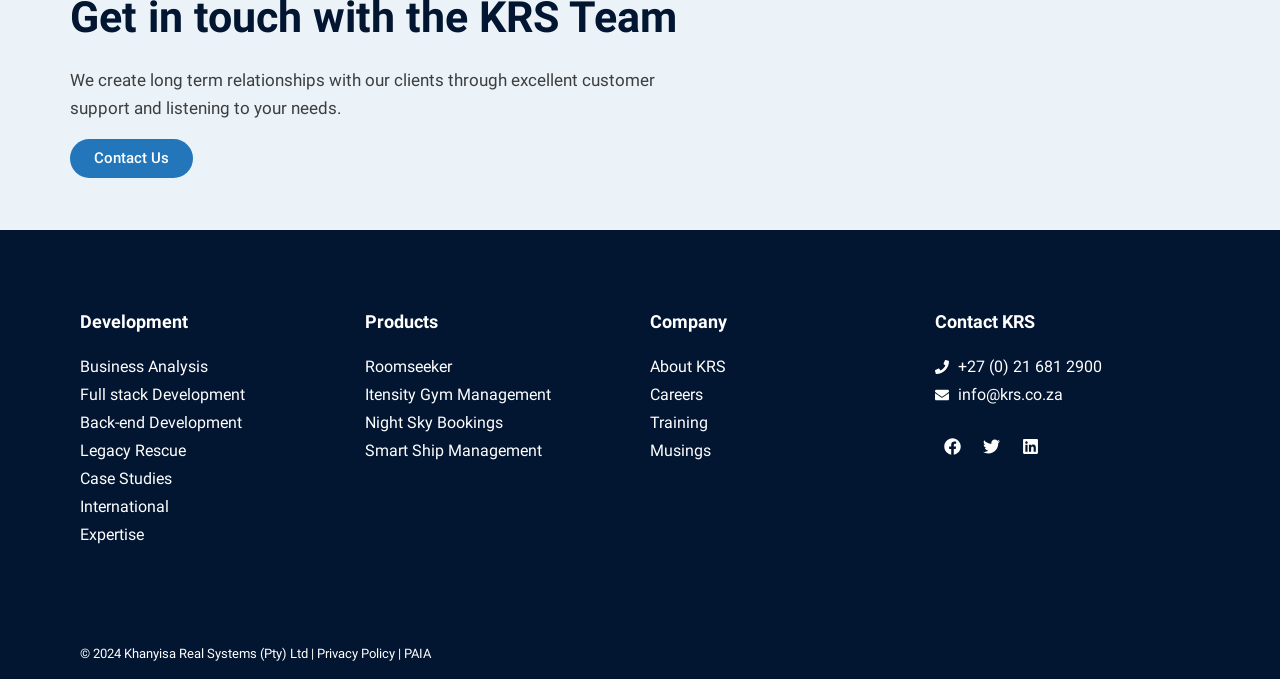How can I contact the company?
Please give a detailed and elaborate answer to the question based on the image.

The webpage provides several ways to contact the company, including a phone number '+27 (0) 21 681 2900', an email address 'info@krs.co.za', and social media links to Facebook, Twitter, and Linkedin.